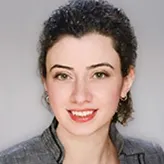Where did Dr. Hassanlou complete her residency?
Using the details shown in the screenshot, provide a comprehensive answer to the question.

According to the caption, Dr. Hassanlou completed her residency at the University of Ottawa, which is a significant part of her educational background.